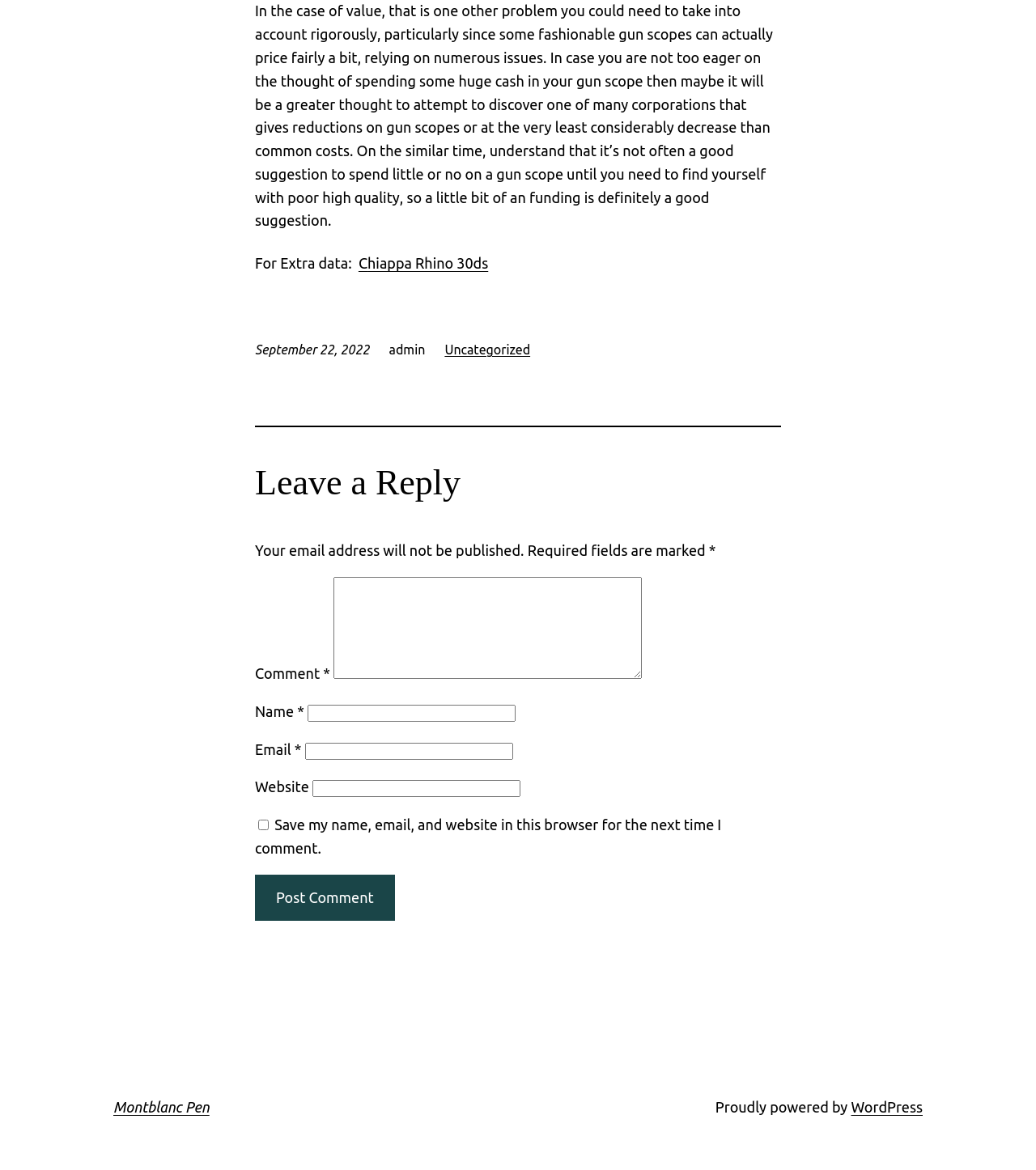Please provide the bounding box coordinates for the element that needs to be clicked to perform the following instruction: "Click the link to learn more about Chiappa Rhino 30ds". The coordinates should be given as four float numbers between 0 and 1, i.e., [left, top, right, bottom].

[0.346, 0.218, 0.471, 0.232]